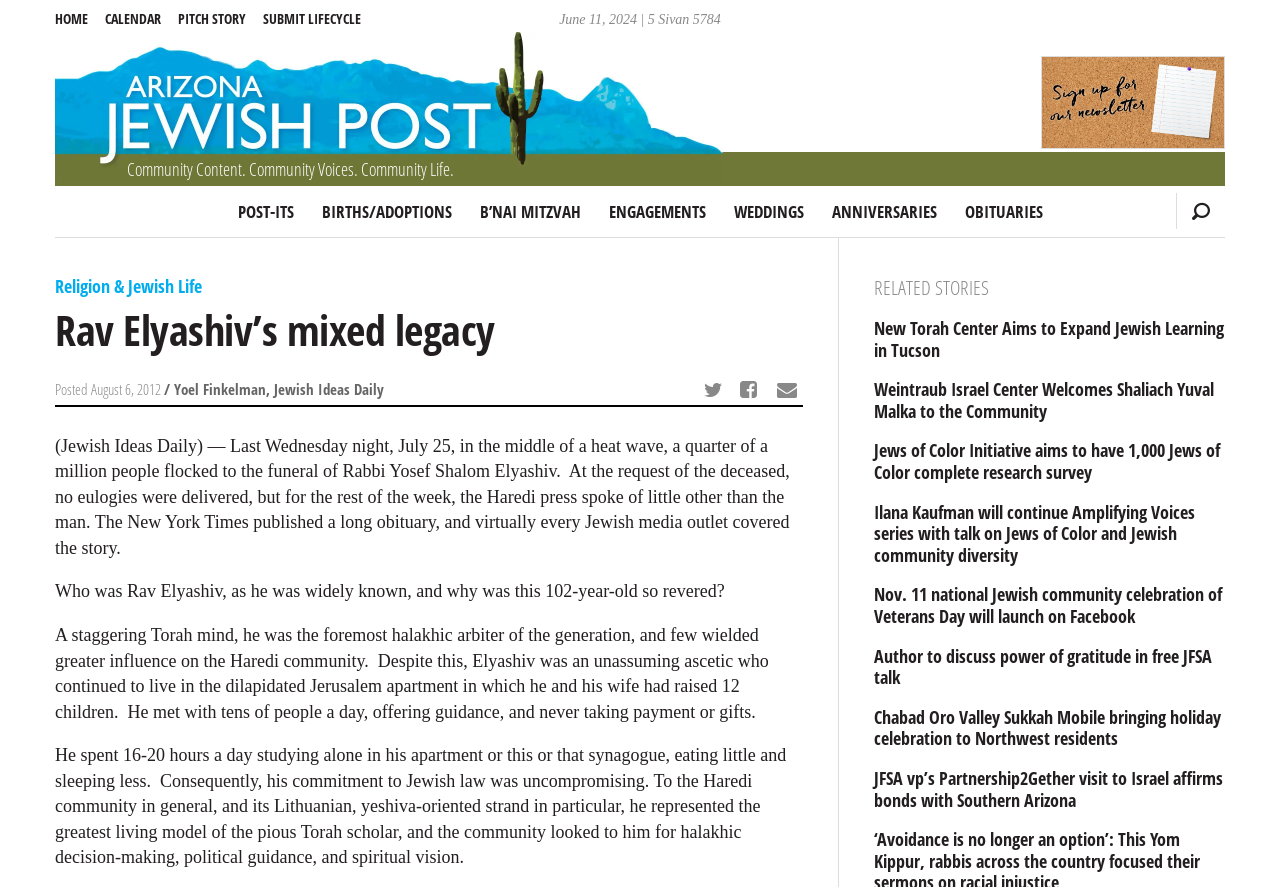Identify the bounding box coordinates of the specific part of the webpage to click to complete this instruction: "Click on the 'SUBMIT LIFECYCLE' link".

[0.205, 0.0, 0.293, 0.042]